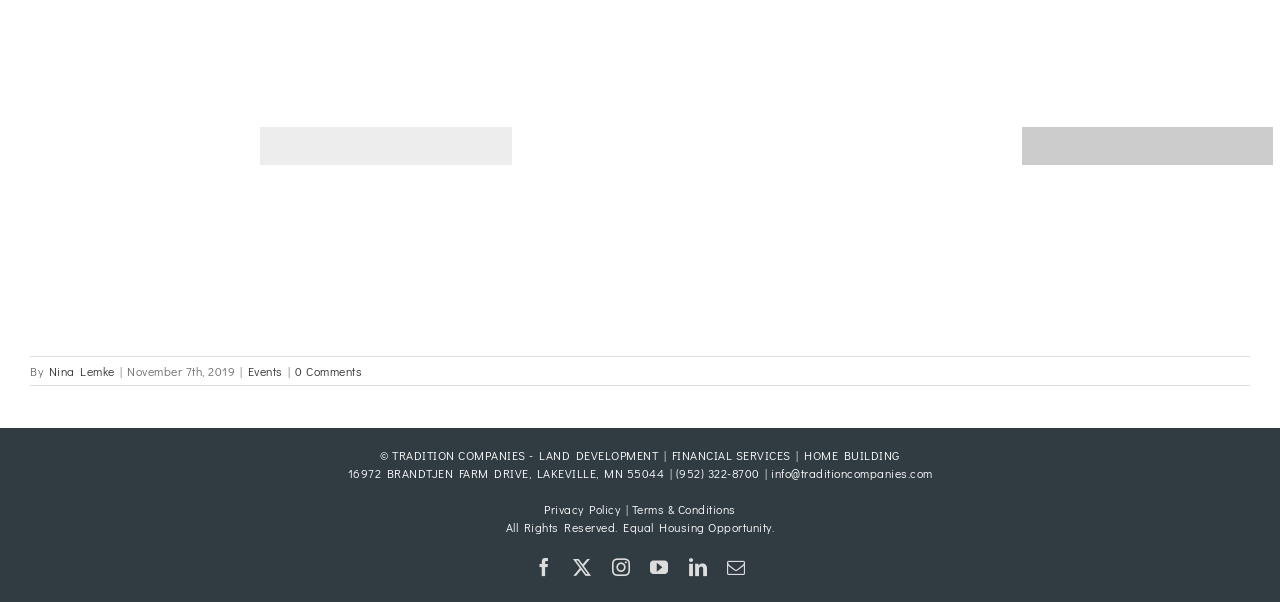Identify the bounding box coordinates for the region of the element that should be clicked to carry out the instruction: "Visit Facebook page". The bounding box coordinates should be four float numbers between 0 and 1, i.e., [left, top, right, bottom].

[0.418, 0.927, 0.432, 0.957]